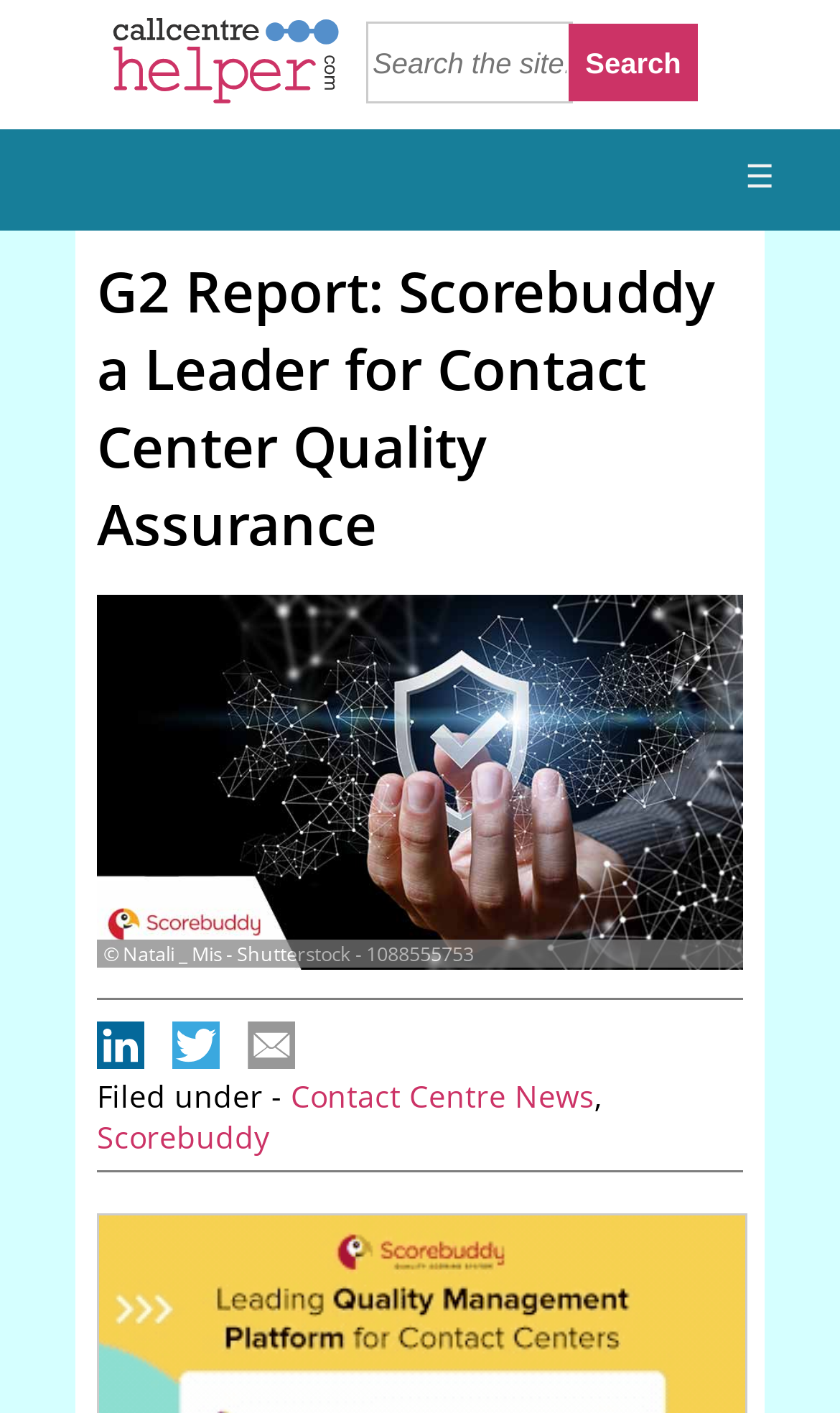Please determine and provide the text content of the webpage's heading.

G2 Report: Scorebuddy a Leader for Contact Center Quality Assurance